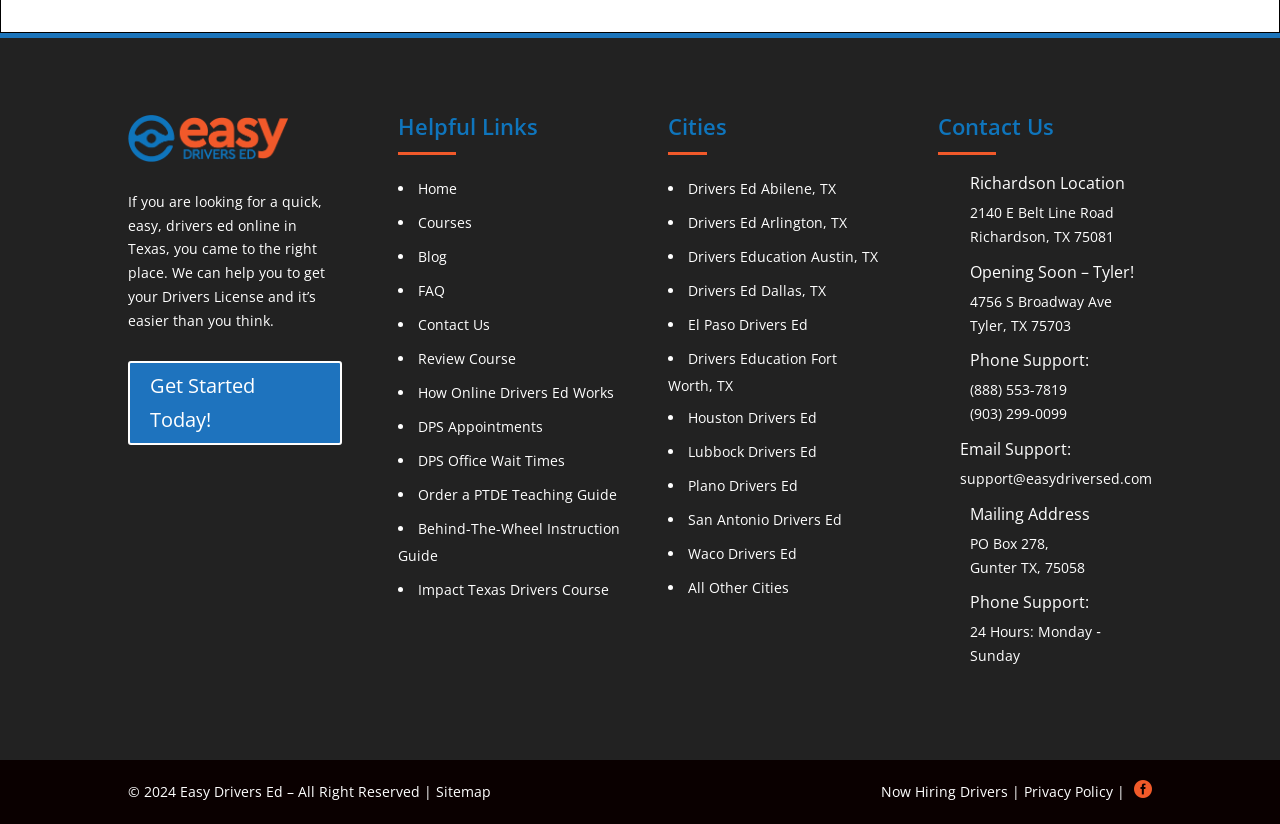Locate the bounding box coordinates of the clickable part needed for the task: "Read the blog".

[0.327, 0.3, 0.349, 0.323]